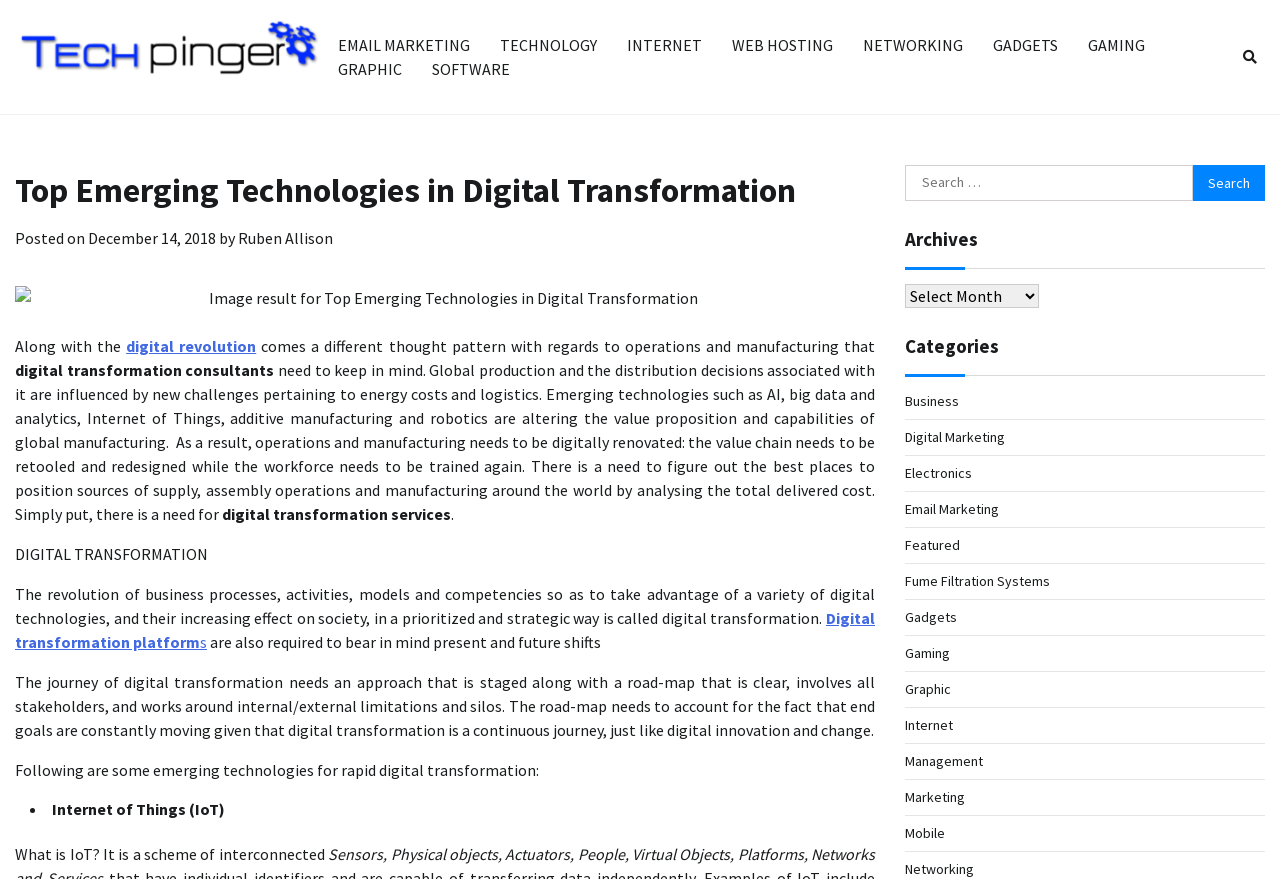Provide the bounding box coordinates of the HTML element this sentence describes: "Digital Marketing". The bounding box coordinates consist of four float numbers between 0 and 1, i.e., [left, top, right, bottom].

[0.707, 0.488, 0.785, 0.508]